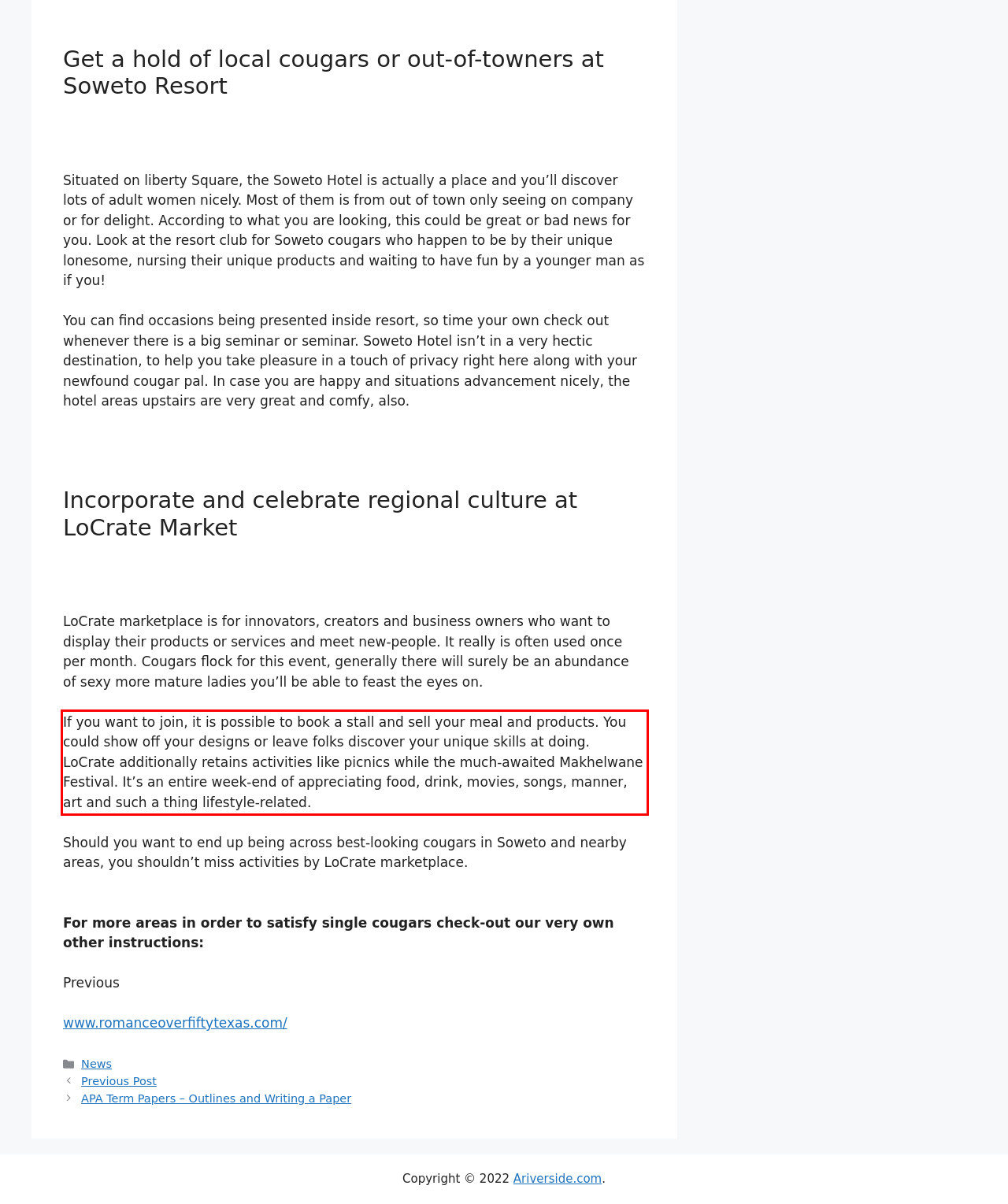There is a screenshot of a webpage with a red bounding box around a UI element. Please use OCR to extract the text within the red bounding box.

If you want to join, it is possible to book a stall and sell your meal and products. You could show off your designs or leave folks discover your unique skills at doing. LoCrate additionally retains activities like picnics while the much-awaited Makhelwane Festival. It’s an entire week-end of appreciating food, drink, movies, songs, manner, art and such a thing lifestyle-related.